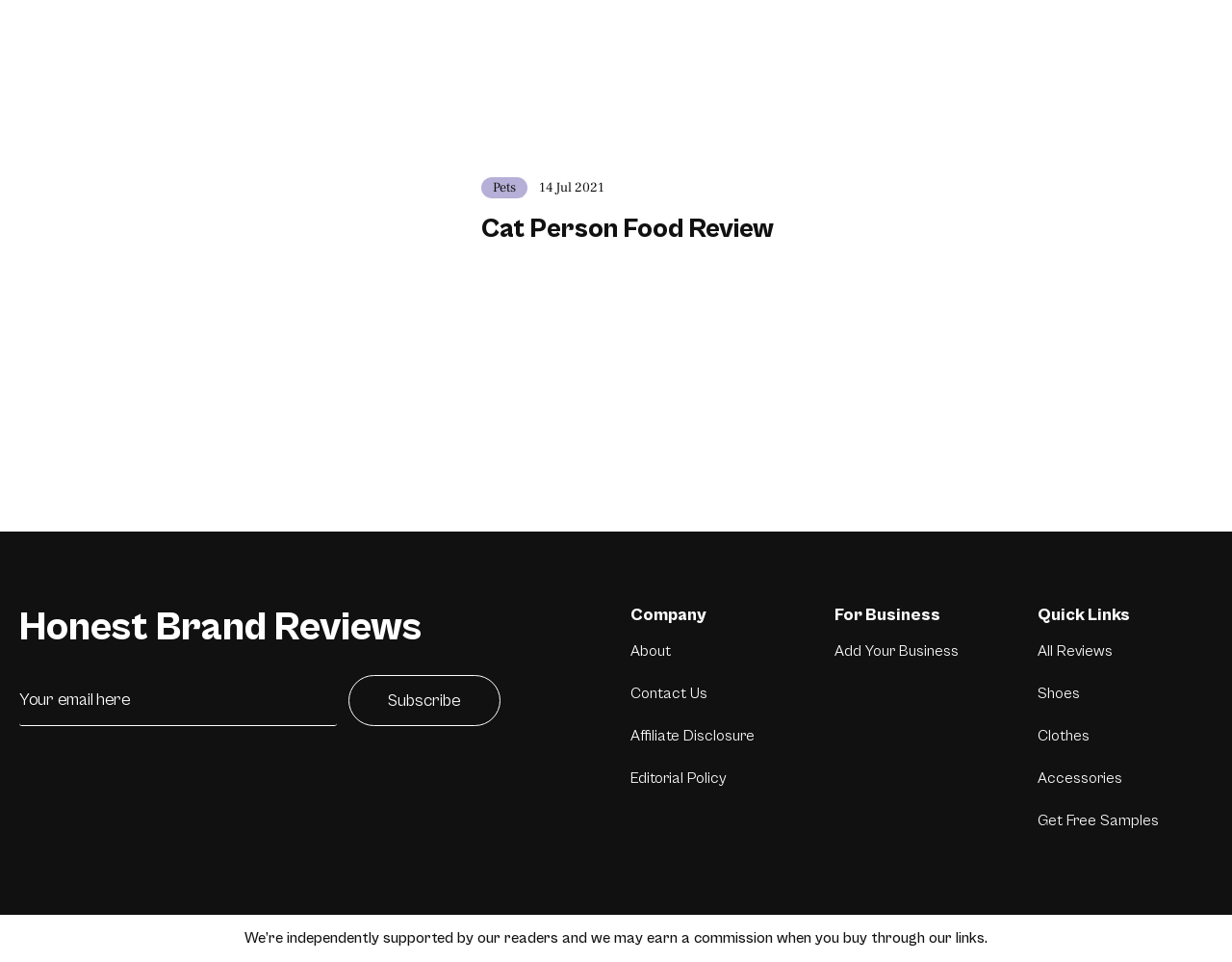Identify the bounding box coordinates for the element you need to click to achieve the following task: "Subscribe with your email address". The coordinates must be four float values ranging from 0 to 1, formatted as [left, top, right, bottom].

[0.283, 0.701, 0.406, 0.755]